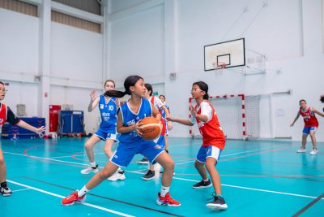Respond with a single word or phrase to the following question: Where is the basketball practice session taking place?

a well-lit gymnasium